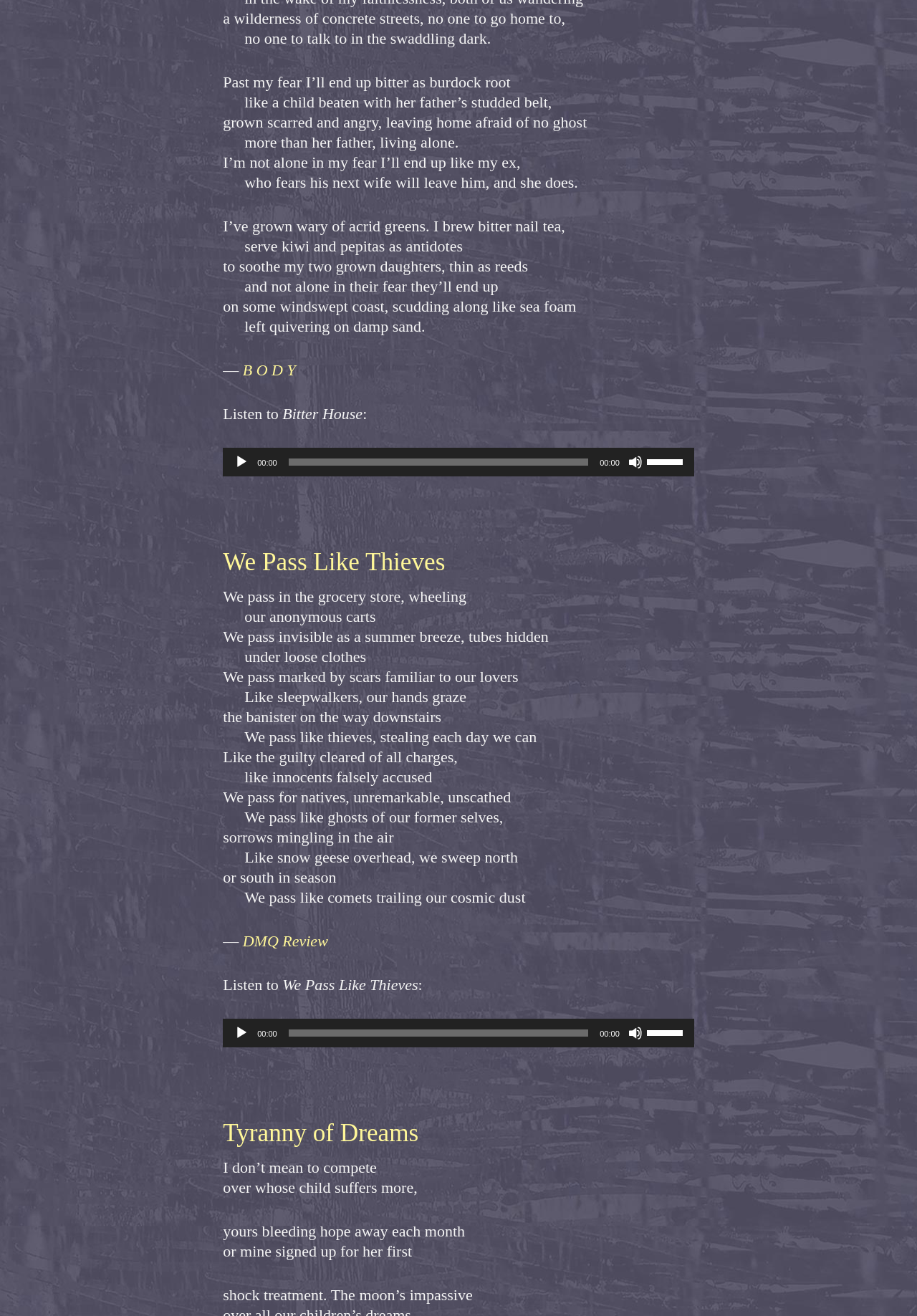Use one word or a short phrase to answer the question provided: 
How many audio players are on the page?

2